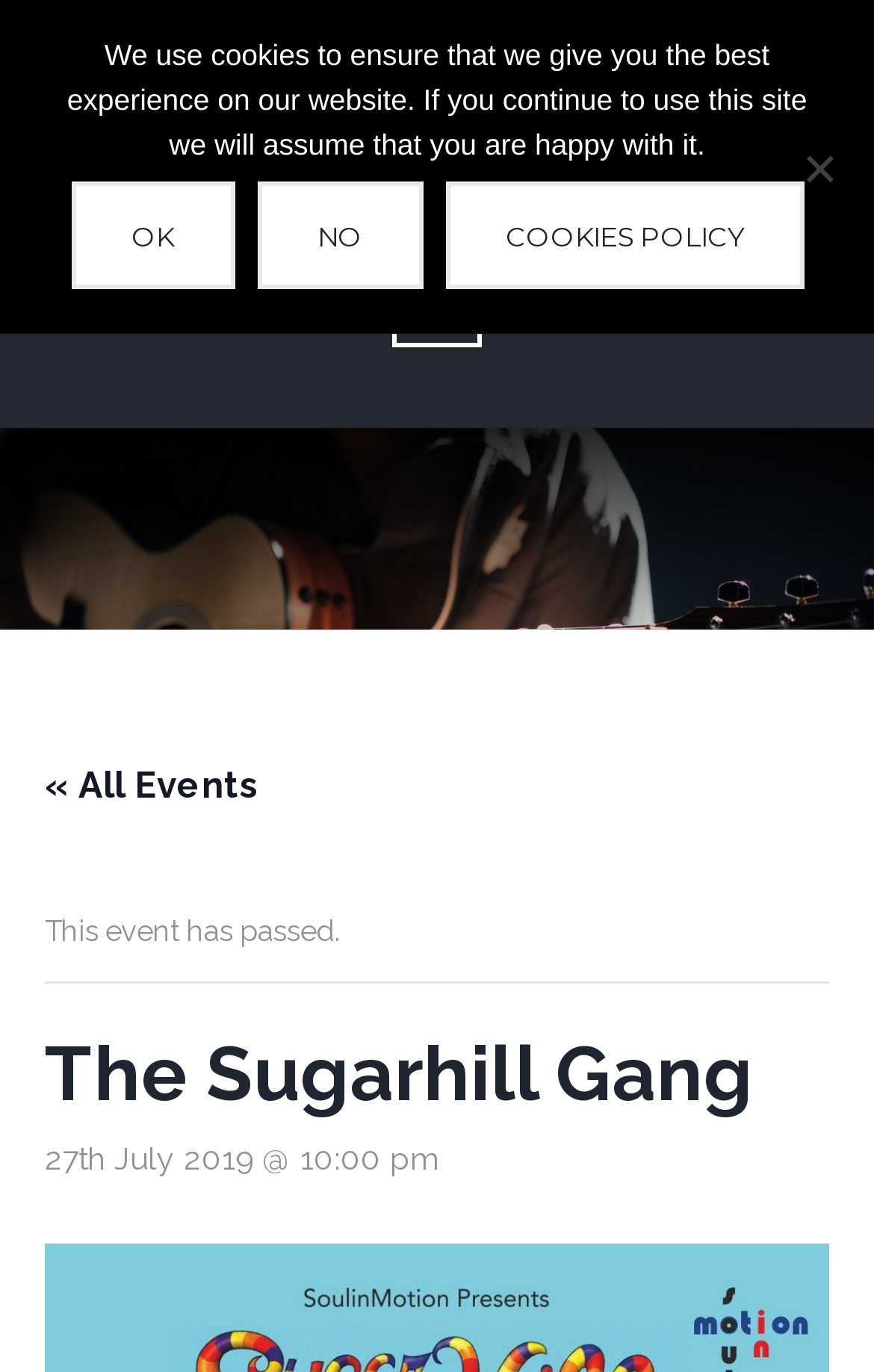Please give a succinct answer to the question in one word or phrase:
What is the event name?

The Sugarhill Gang